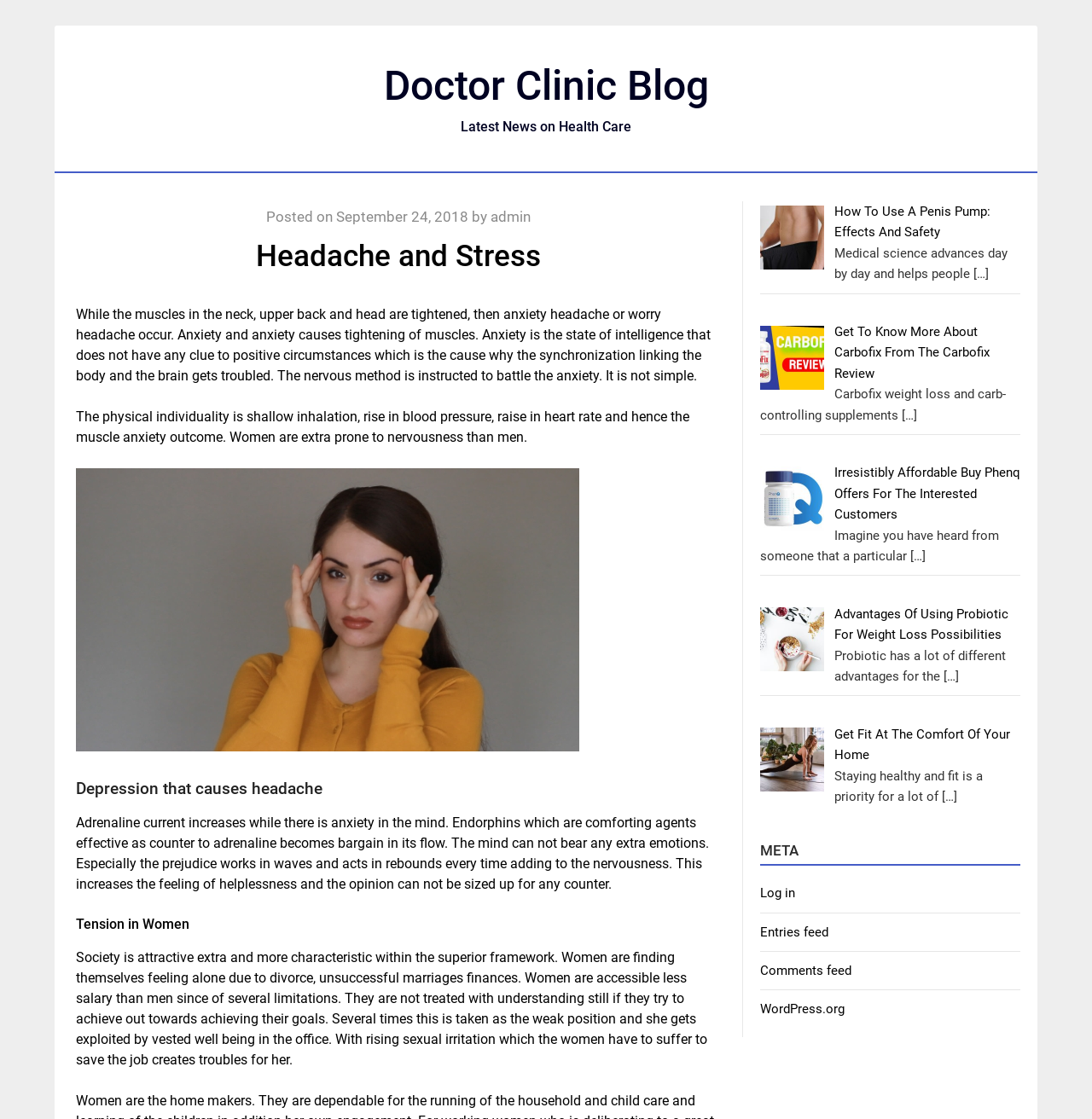Produce an elaborate caption capturing the essence of the webpage.

The webpage is a blog post about headaches and stress, with a focus on anxiety and its effects on the body. At the top, there is a link to "Doctor Clinic Blog" and a heading that reads "Latest News on Health Care". Below this, there is a header that displays the title of the blog post, "Headache and Stress", along with the date it was posted, "September 24, 2018", and the author, "admin".

The main content of the blog post is divided into four sections, each with a heading. The first section discusses how anxiety causes headaches, explaining that when the muscles in the neck, upper back, and head are tightened, it can lead to anxiety headaches. The second section is about depression causing headaches, and how adrenaline and endorphins affect the body. The third section focuses on tension in women, discussing how societal pressures and limitations can contribute to anxiety and feelings of helplessness. The fourth section appears to be a continuation of the previous topic, discussing how women are often exploited and undervalued in the workplace.

On the right-hand side of the page, there is a complementary section that contains several links to other articles, including "How To Use A Penis Pump: Effects And Safety", "Get To Know More About Carbofix From The Carbofix Review", and "Advantages Of Using Probiotic For Weight Loss Possibilities", among others. Each link is accompanied by a brief summary of the article.

At the bottom of the page, there are several links to meta pages, including "Log in", "Entries feed", "Comments feed", and "WordPress.org".